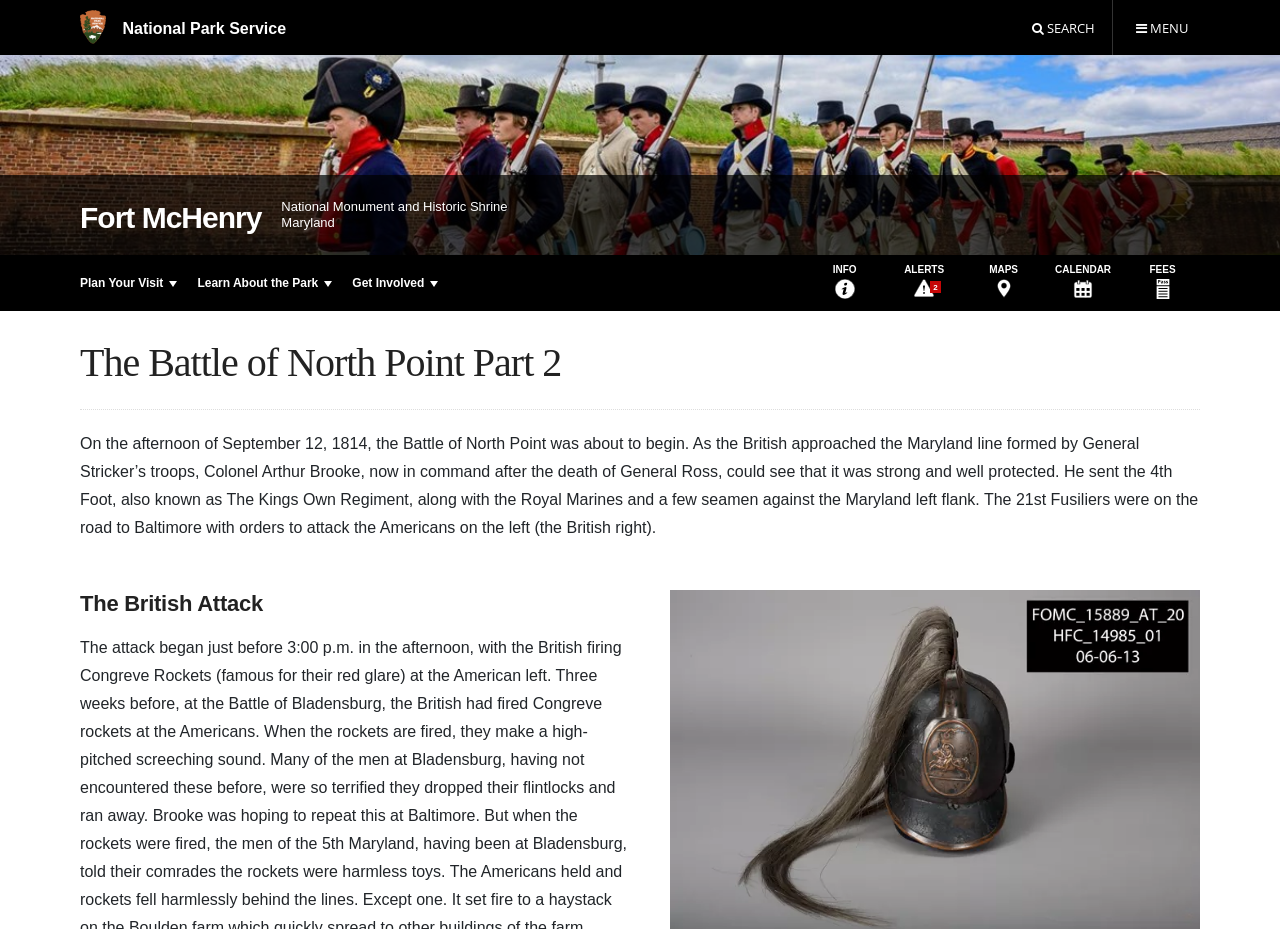How many links are in the top navigation menu?
Provide a short answer using one word or a brief phrase based on the image.

5